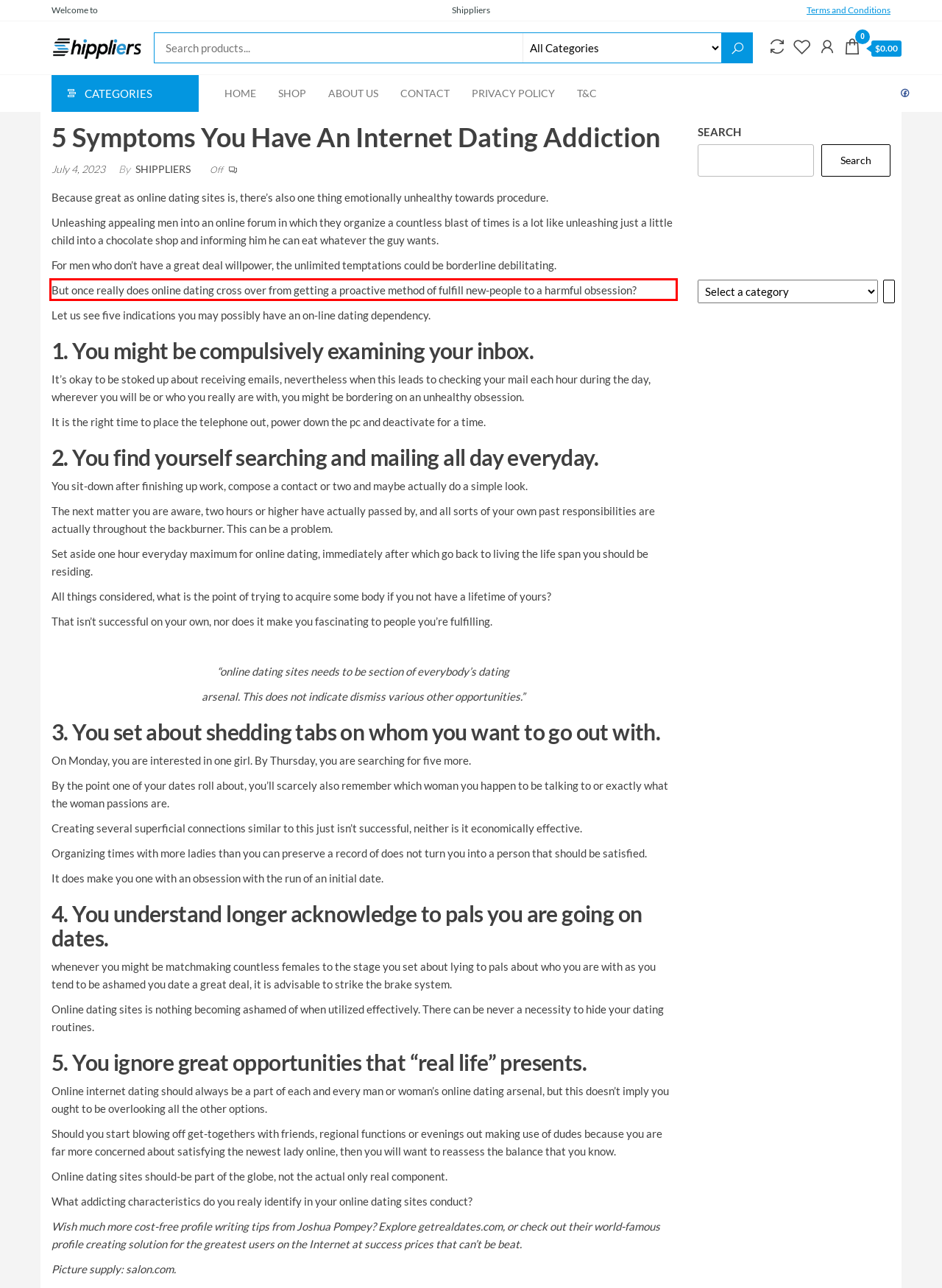Look at the webpage screenshot and recognize the text inside the red bounding box.

But once really does online dating cross over from getting a proactive method of fulfill new-people to a harmful obsession?